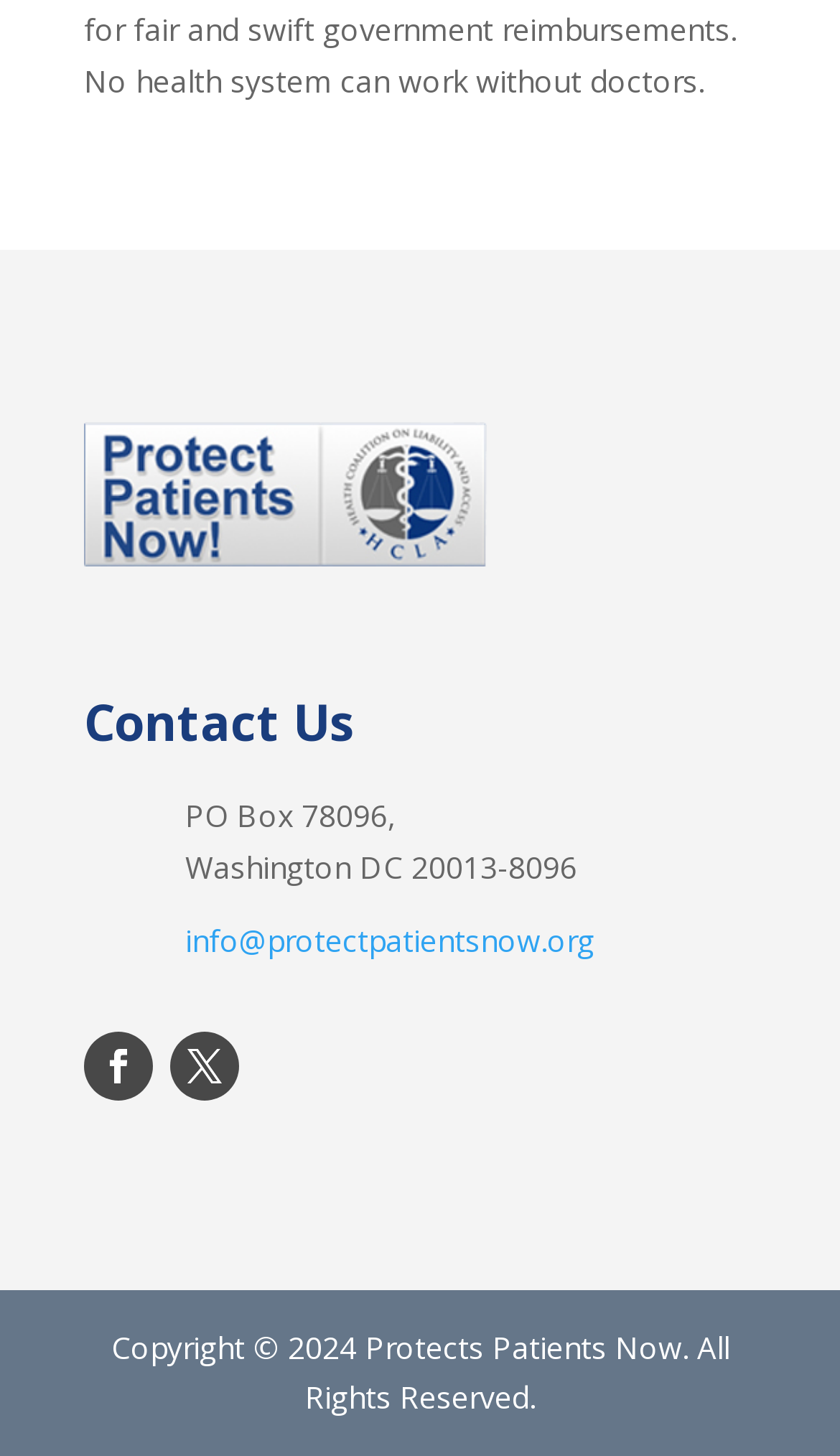How many social media links are there?
Can you provide an in-depth and detailed response to the question?

I found the social media links by looking at the links with IDs 153 and 154, which are located below the contact information. There are two links with icons, indicating two social media platforms.